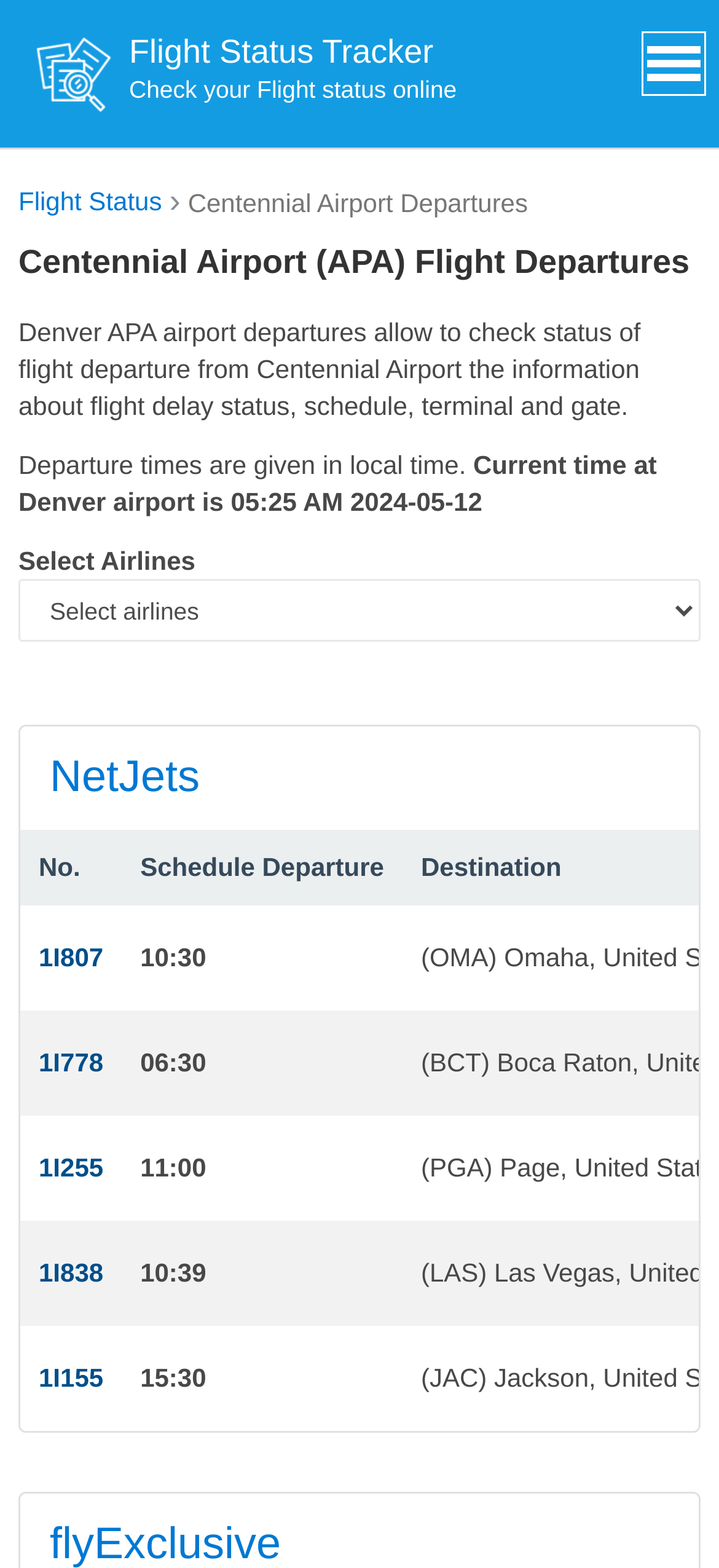Please answer the following question using a single word or phrase: 
How many columns are in the flight departures table?

2